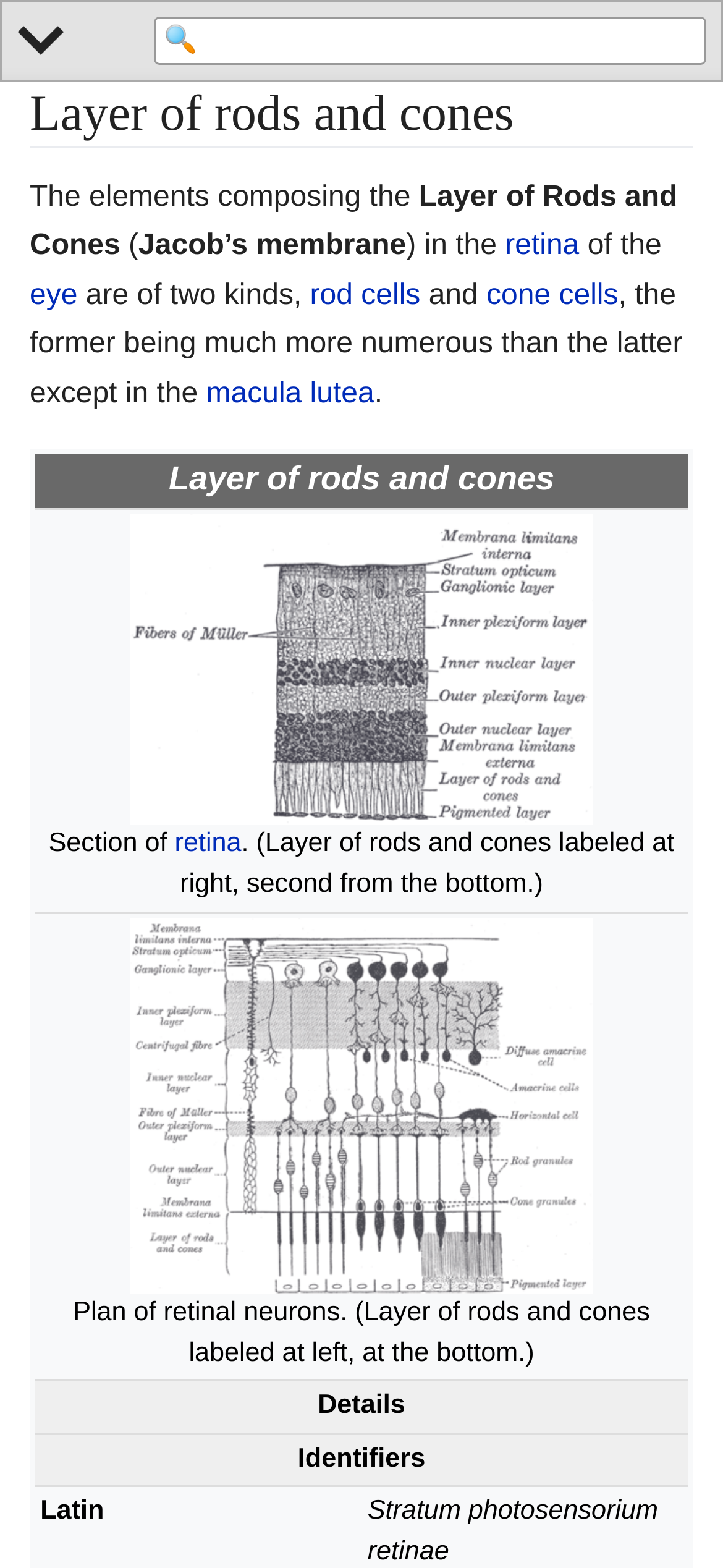Generate a comprehensive caption for the webpage you are viewing.

The webpage is about the "Layer of rods and cones" in the human eye. At the top, there is a search bar with a magnifying glass icon on the left and a placeholder text "Search 'WikiMed Medical Encyclopedia'". Below the search bar, there is a heading with the title "Layer of rods and cones" which has a dropdown menu.

The main content of the webpage is divided into sections. The first section starts with a brief introduction to the layer of rods and cones, stating that it is composed of two kinds of cells: rod cells and cone cells. The text also mentions that rod cells are more numerous than cone cells except in the macula lutea.

Below the introduction, there are three rows of content. The first row has a column header with the title "Layer of rods and cones" and a grid cell containing an image with a caption "Section of retina. (Layer of rods and cones labeled at right, second from the bottom.)". The image is positioned in the middle of the row, with the caption below it.

The second row has a grid cell containing an image with a caption "Plan of retinal neurons. (Layer of rods and cones labeled at left, at the bottom.)". The image is positioned in the middle of the row, with the caption below it.

The third row has two column headers, one labeled "Details" and the other labeled "Identifiers". These headers are positioned at the top of the row, with no content below them.

Throughout the webpage, there are several links to related topics, such as "retina", "eye", "rod cells", "cone cells", and "macula lutea".